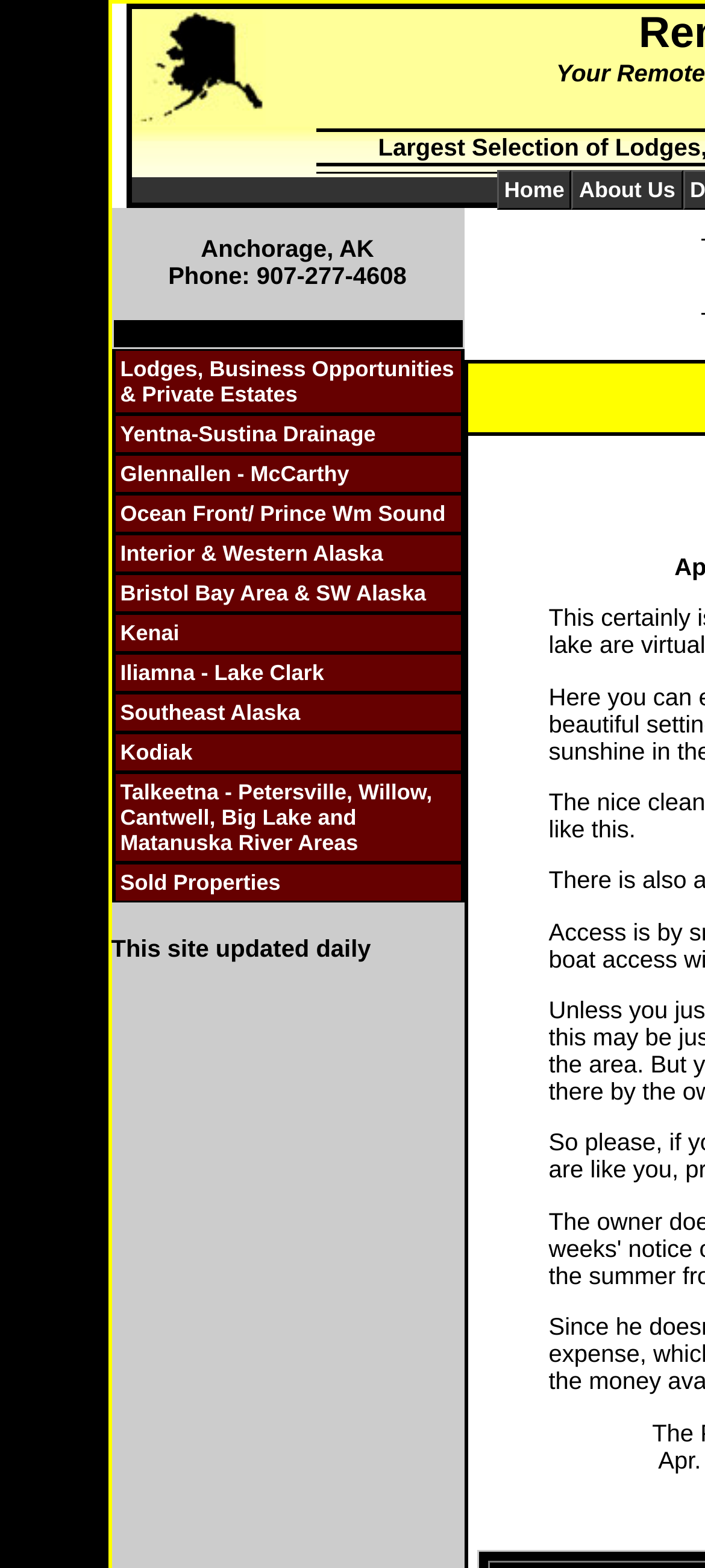Please locate the bounding box coordinates of the element that should be clicked to complete the given instruction: "Explore Yentna-Sustina Drainage".

[0.158, 0.264, 0.658, 0.29]